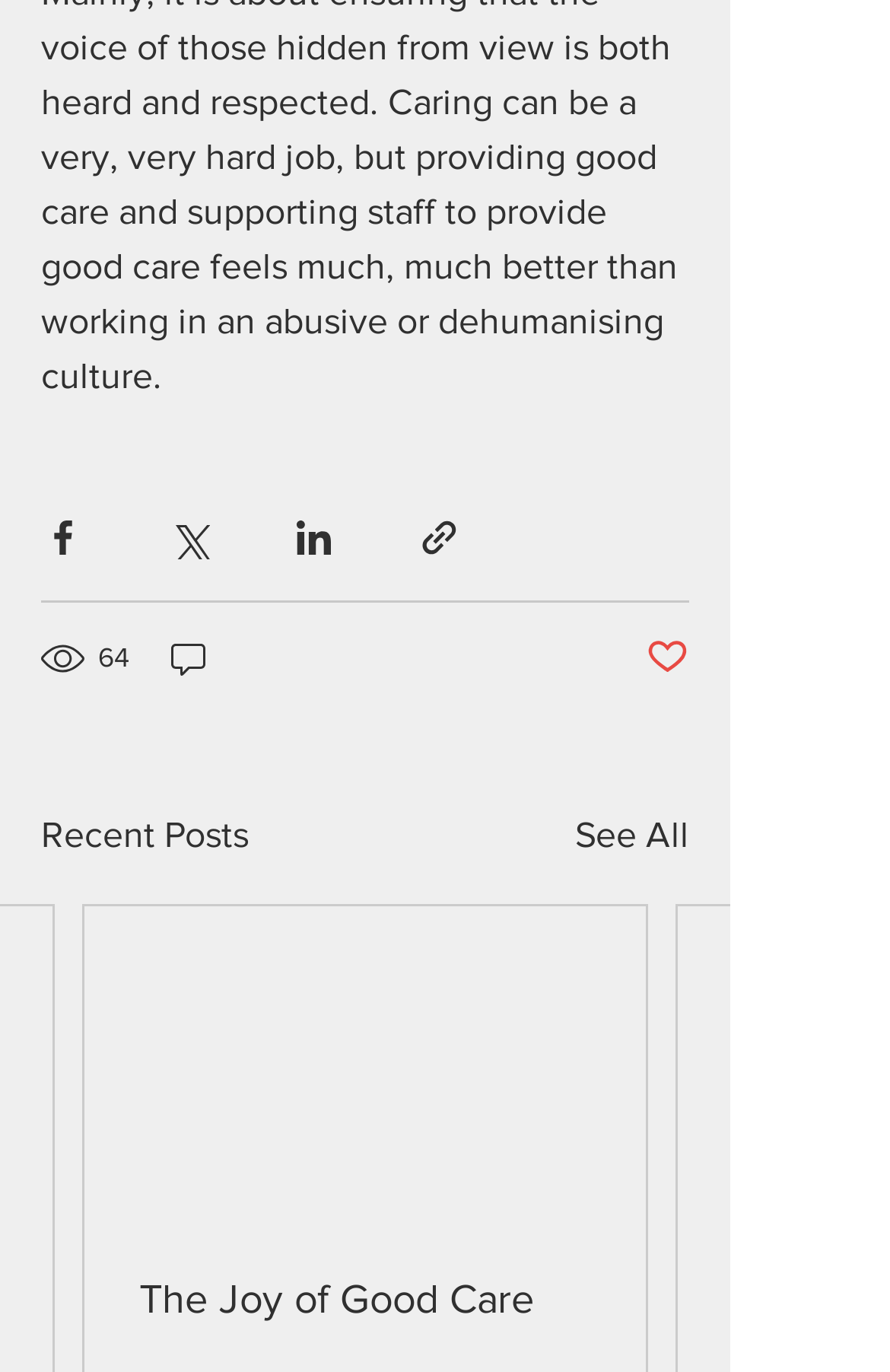Using the provided element description "parent_node: 64", determine the bounding box coordinates of the UI element.

[0.187, 0.462, 0.241, 0.497]